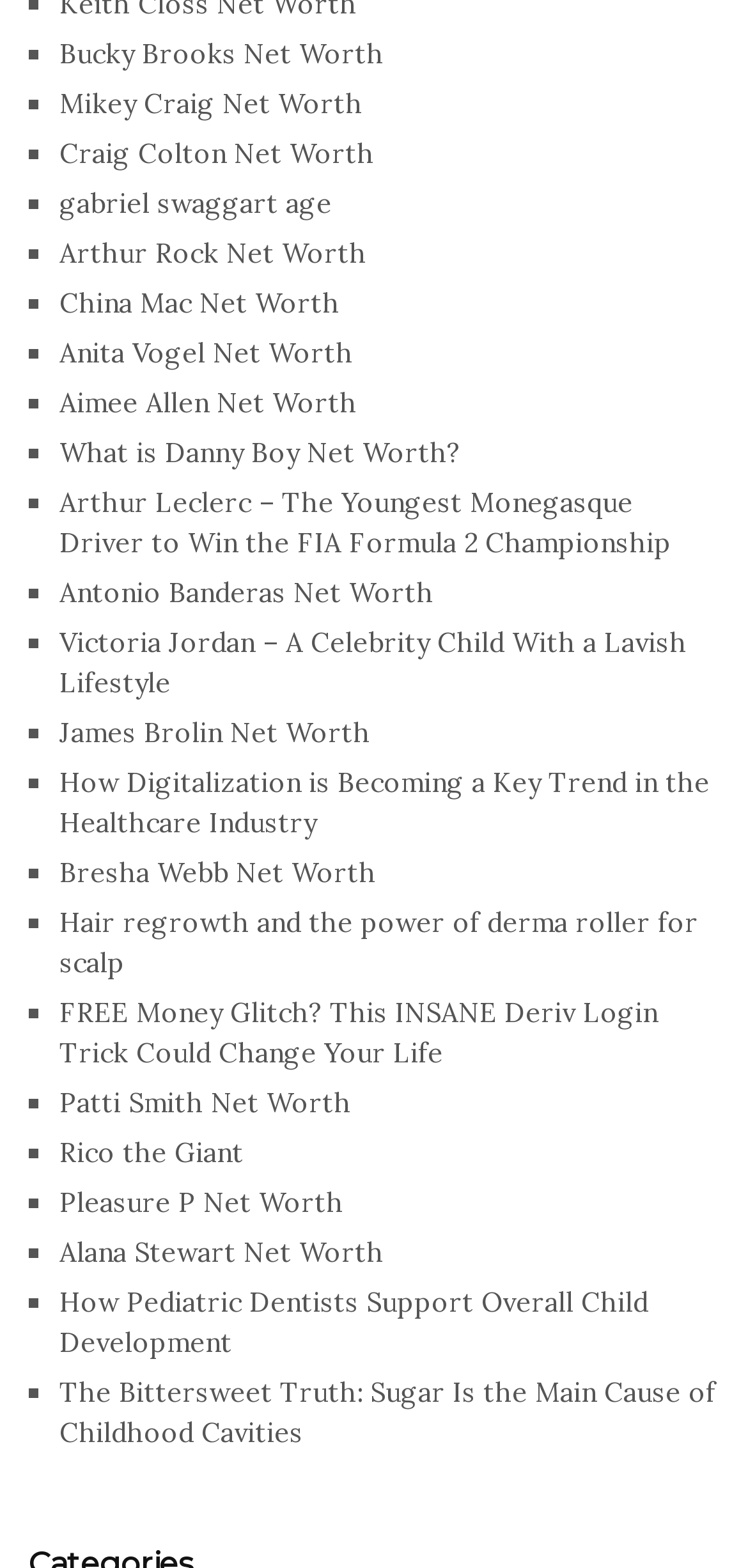Please determine the bounding box coordinates of the element's region to click for the following instruction: "Click on Bucky Brooks Net Worth".

[0.079, 0.024, 0.513, 0.046]